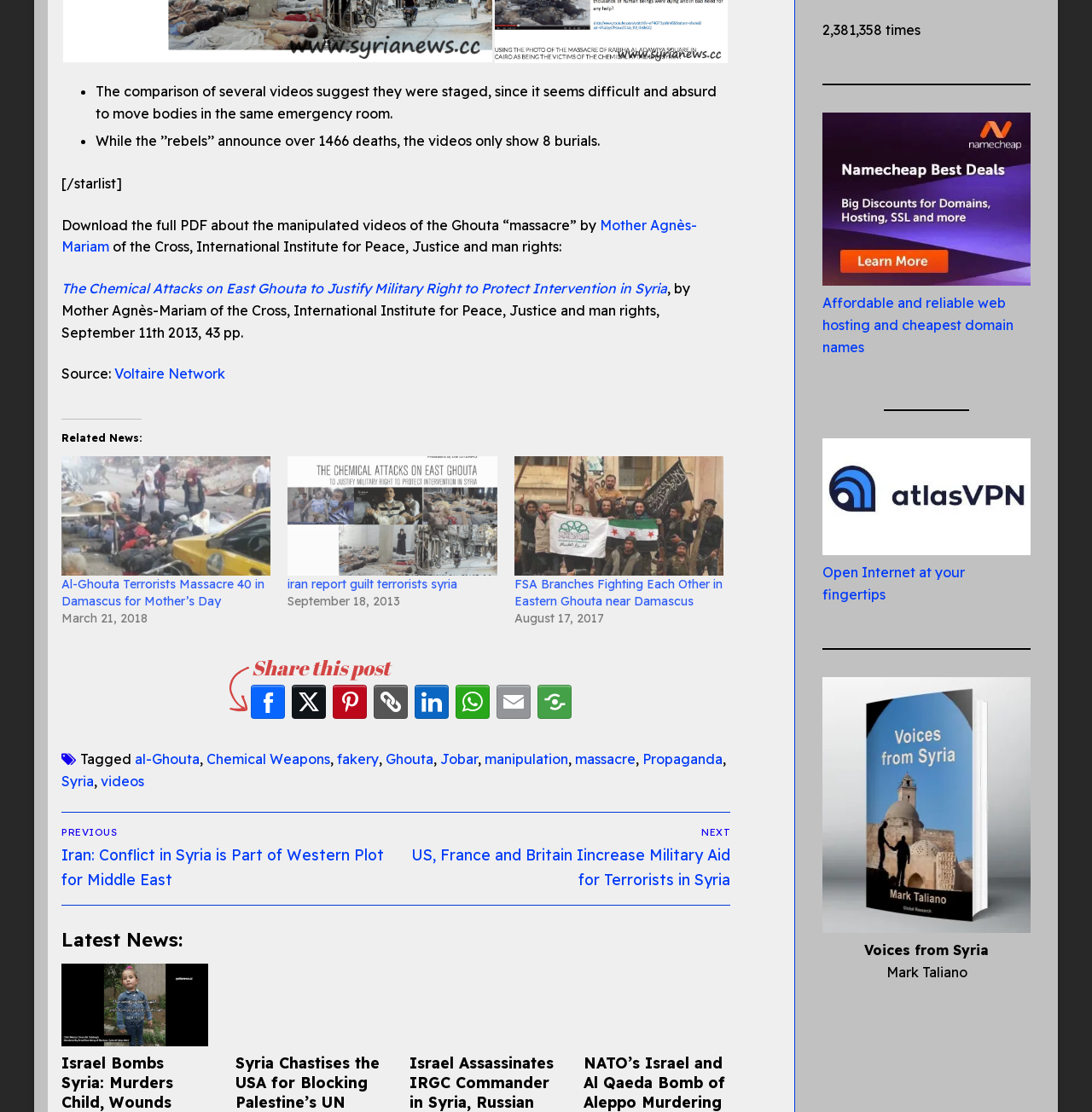Identify the bounding box coordinates of the clickable region necessary to fulfill the following instruction: "Share this post". The bounding box coordinates should be four float numbers between 0 and 1, i.e., [left, top, right, bottom].

[0.23, 0.588, 0.357, 0.613]